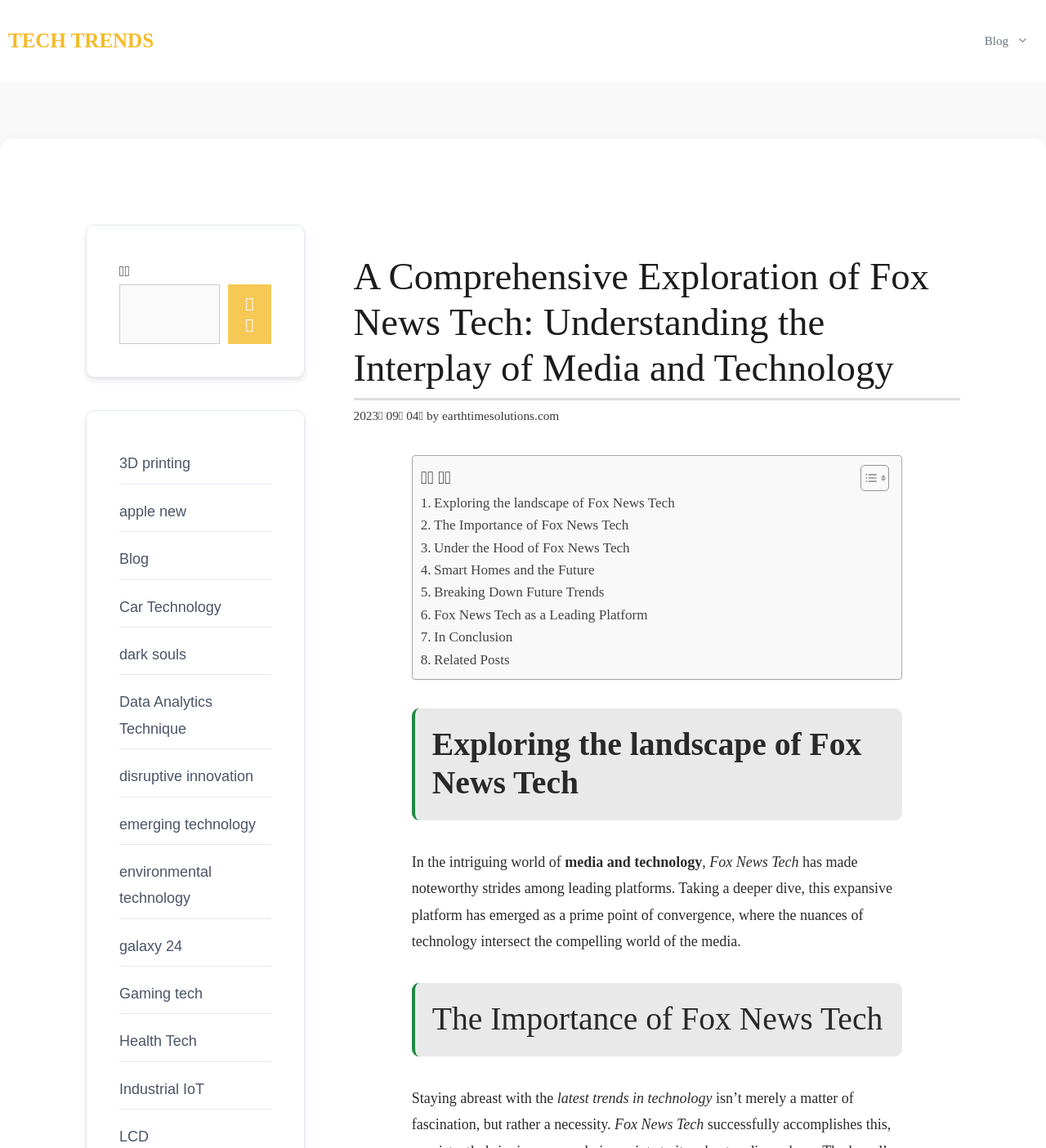Please find and generate the text of the main header of the webpage.

A Comprehensive Exploration of Fox News Tech: Understanding the Interplay of Media and Technology